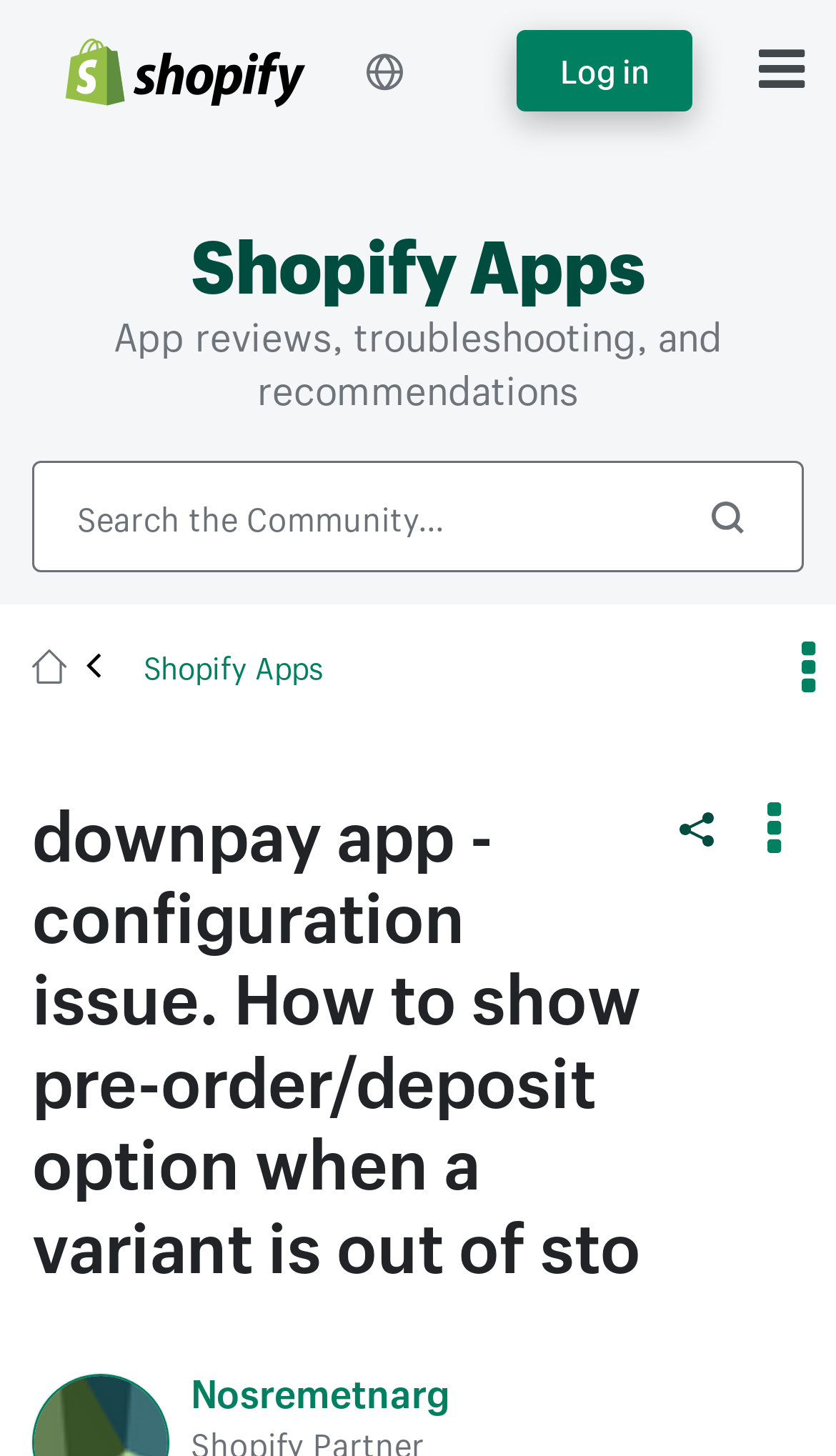What is the purpose of the textbox?
Please use the image to provide an in-depth answer to the question.

I can see a textbox on the webpage with a placeholder text 'Search', and there is a 'Search' button next to it, so the purpose of the textbox is to input search queries.